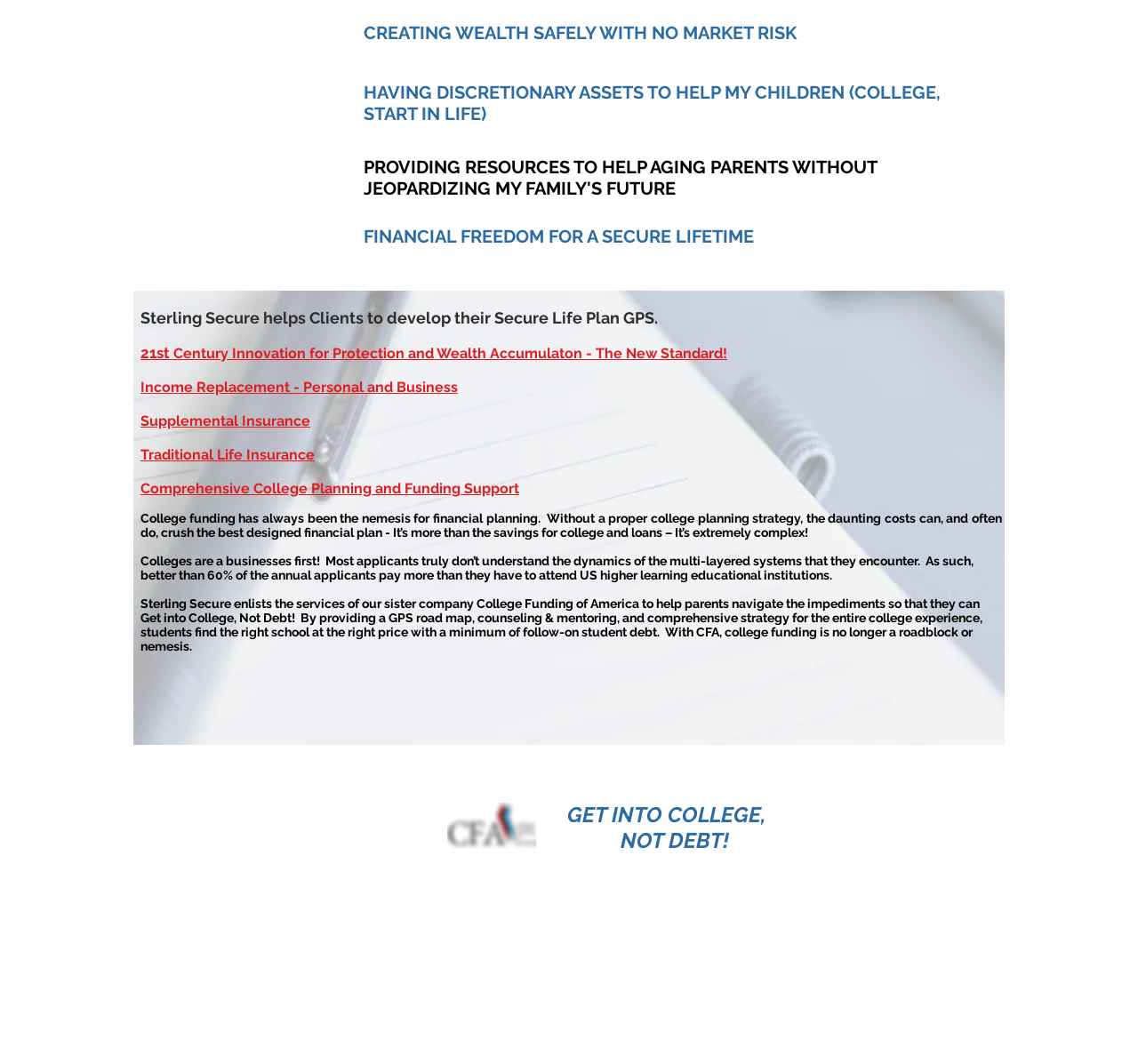With reference to the screenshot, provide a detailed response to the question below:
How many types of insurance are mentioned?

The webpage mentions three types of insurance: Income Replacement, Supplemental Insurance, and Traditional Life Insurance.